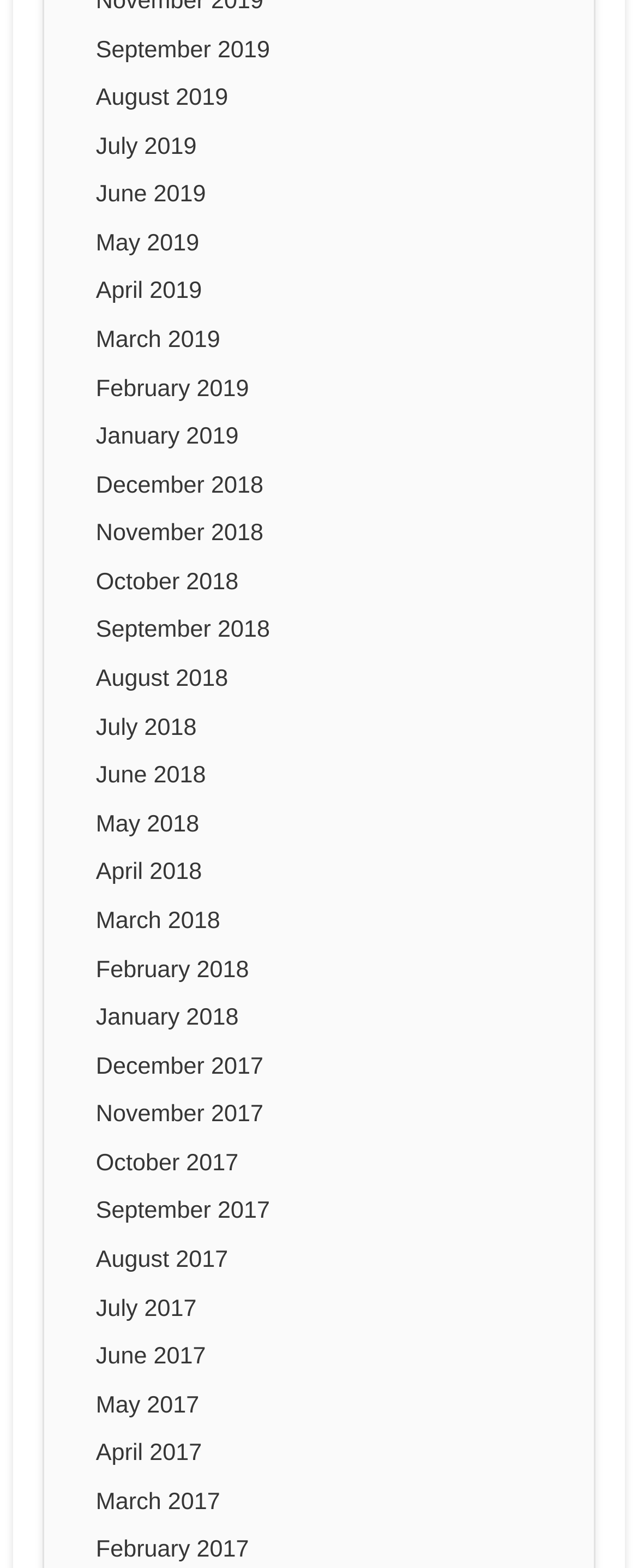Answer the question below in one word or phrase:
How many months are listed in 2019?

12